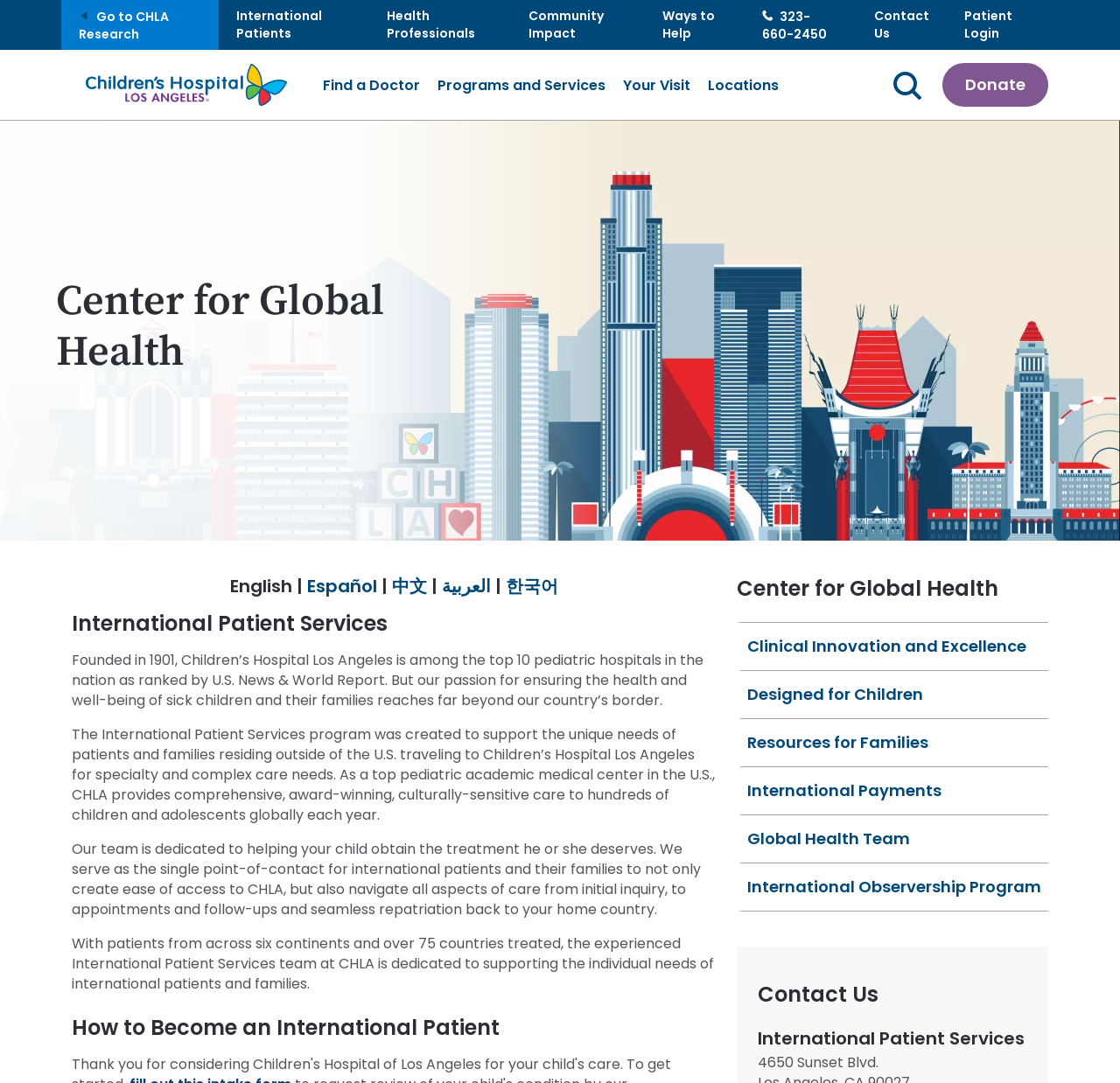Find the bounding box coordinates for the area that should be clicked to accomplish the instruction: "Toggle the search bar".

[0.799, 0.065, 0.823, 0.091]